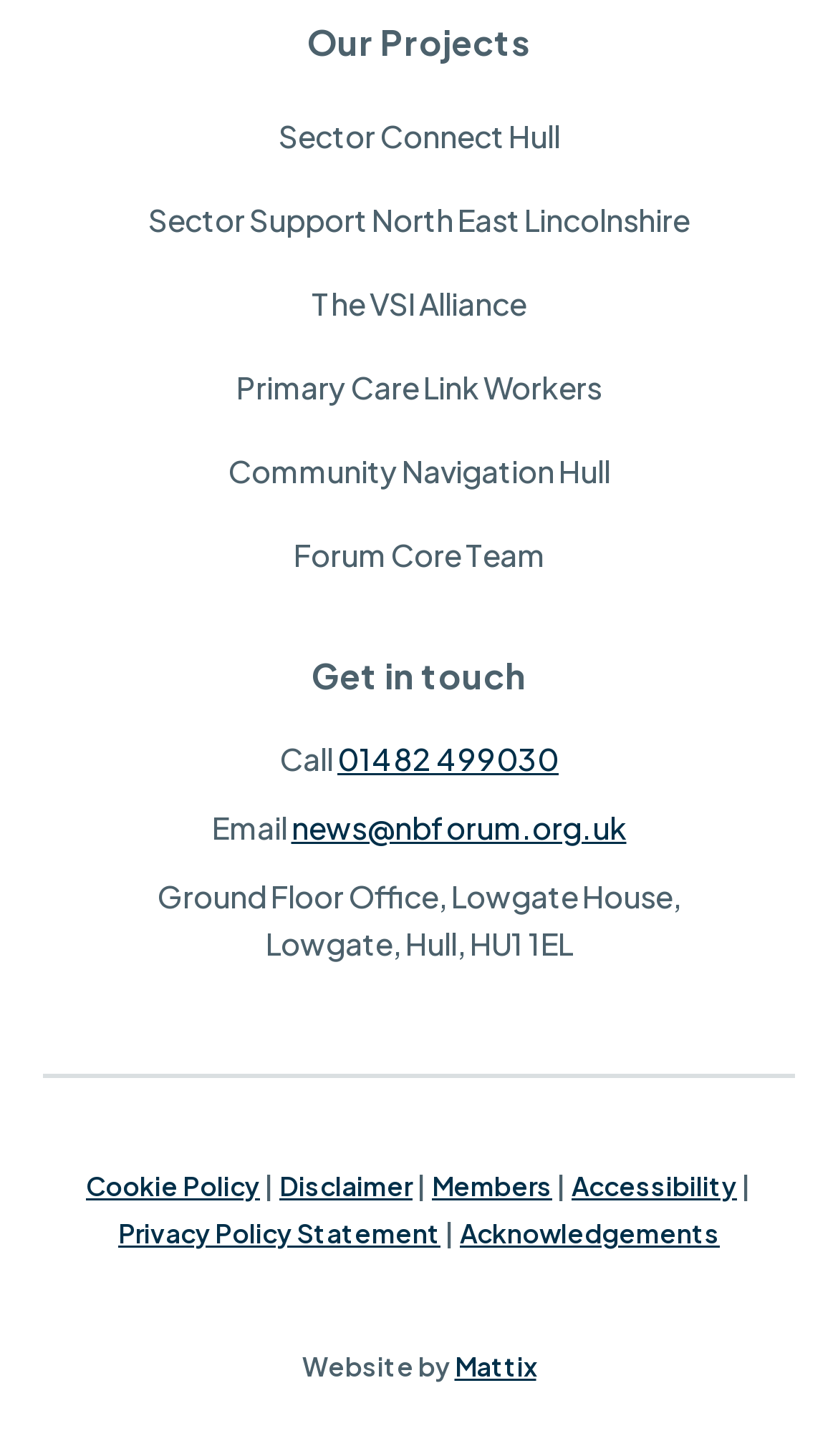Provide the bounding box coordinates of the area you need to click to execute the following instruction: "Email news@nbforum.org.uk".

[0.347, 0.555, 0.747, 0.581]